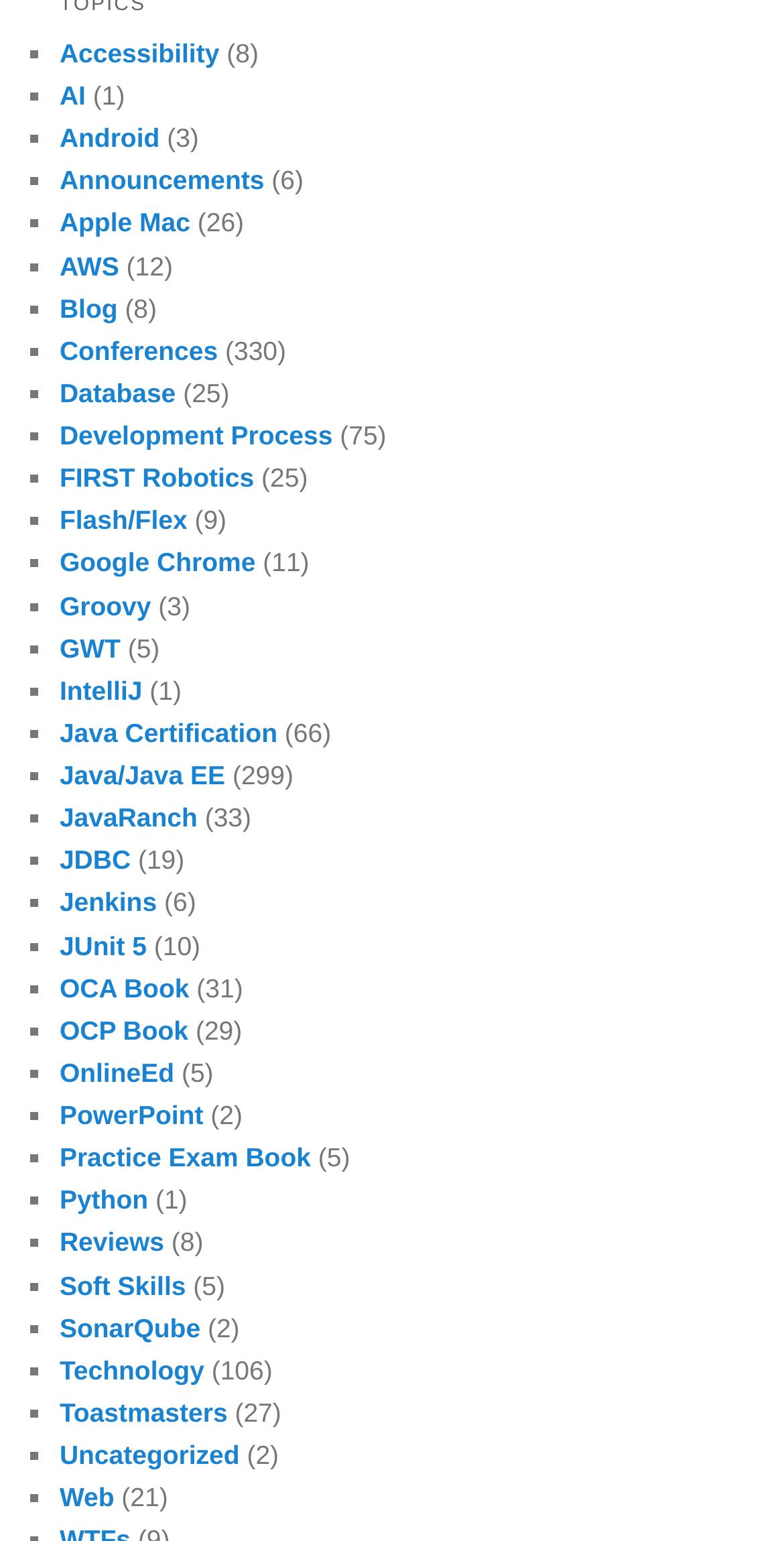Calculate the bounding box coordinates of the UI element given the description: "Wrist-Worn Guardians: Smartwat...".

None